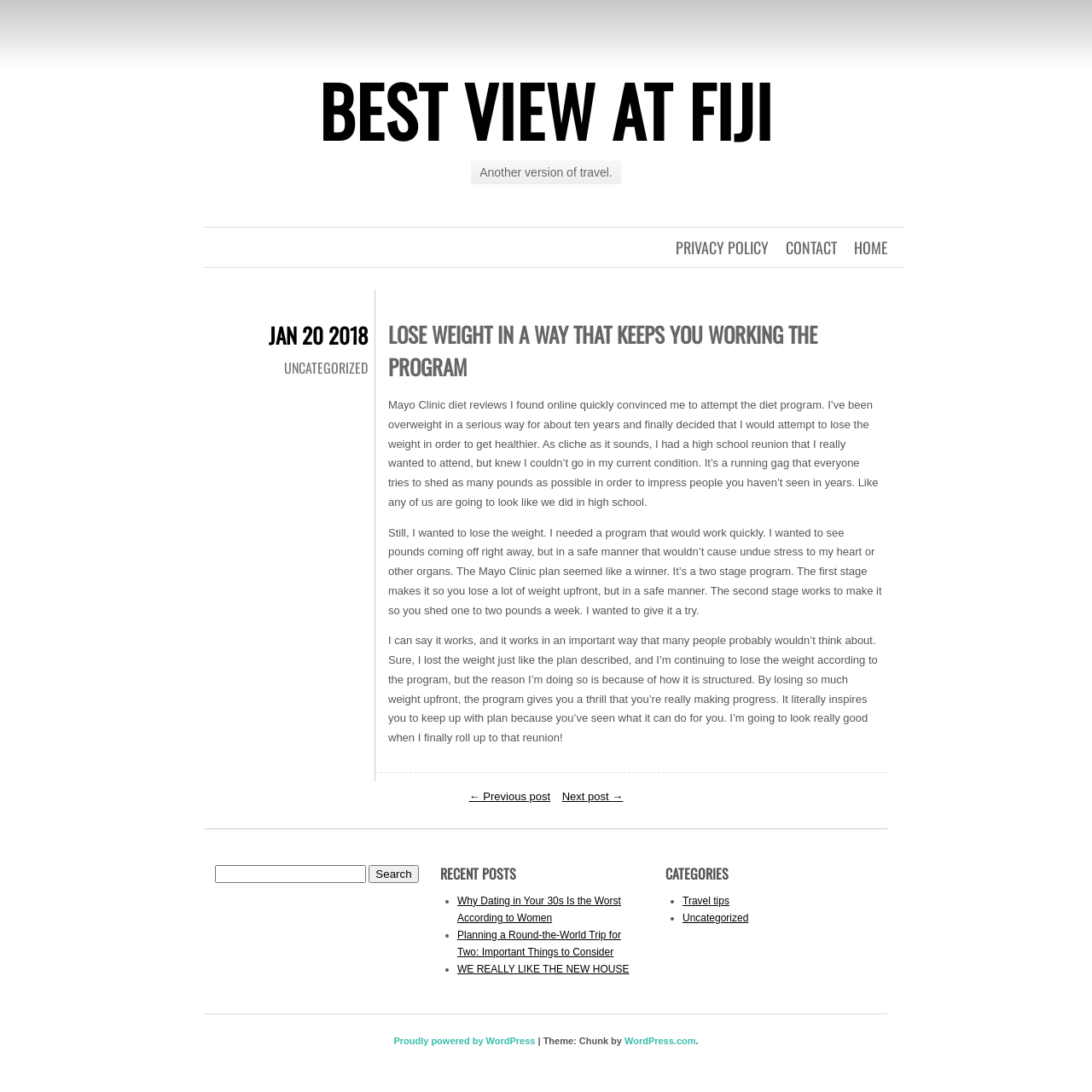Can you extract the headline from the webpage for me?

BEST VIEW AT FIJI